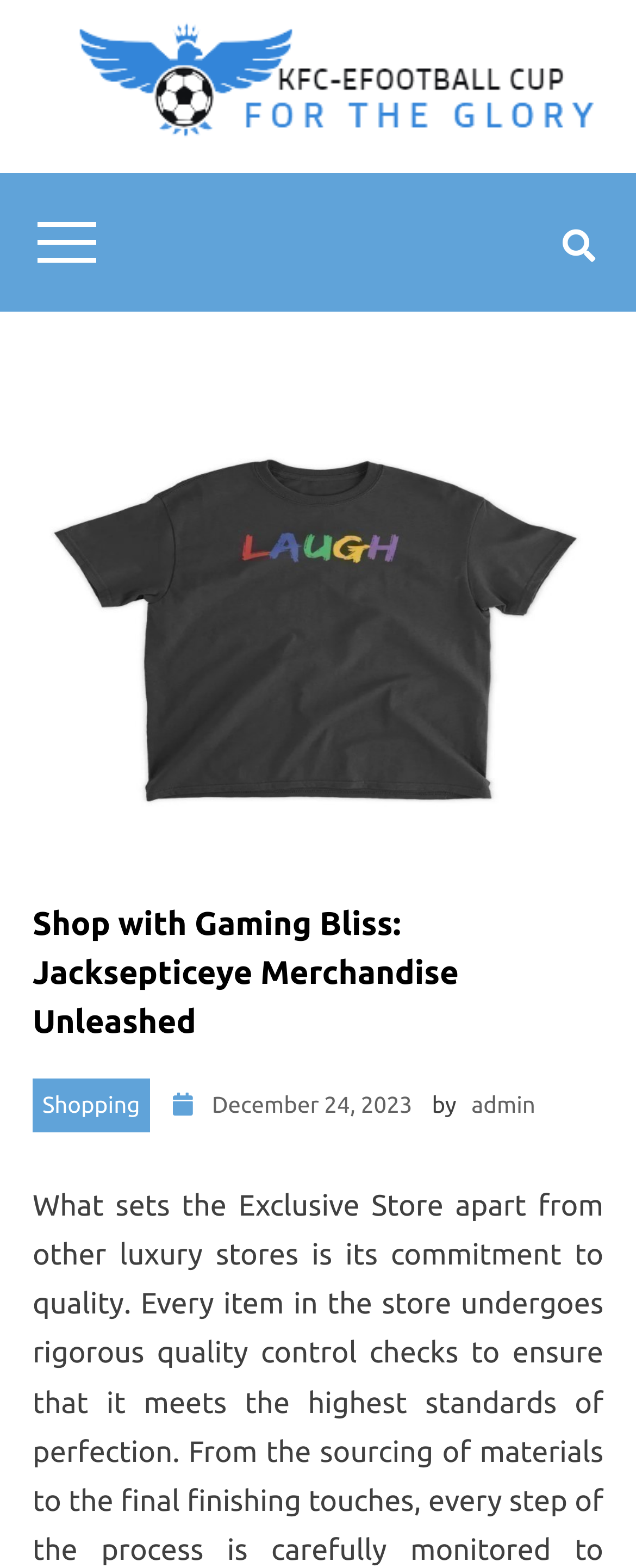Using the image as a reference, answer the following question in as much detail as possible:
What is the name of the event?

The name of the event can be found in the top-left corner of the webpage, where it is written as 'KFC EFootball Cup' and also has an image associated with it.